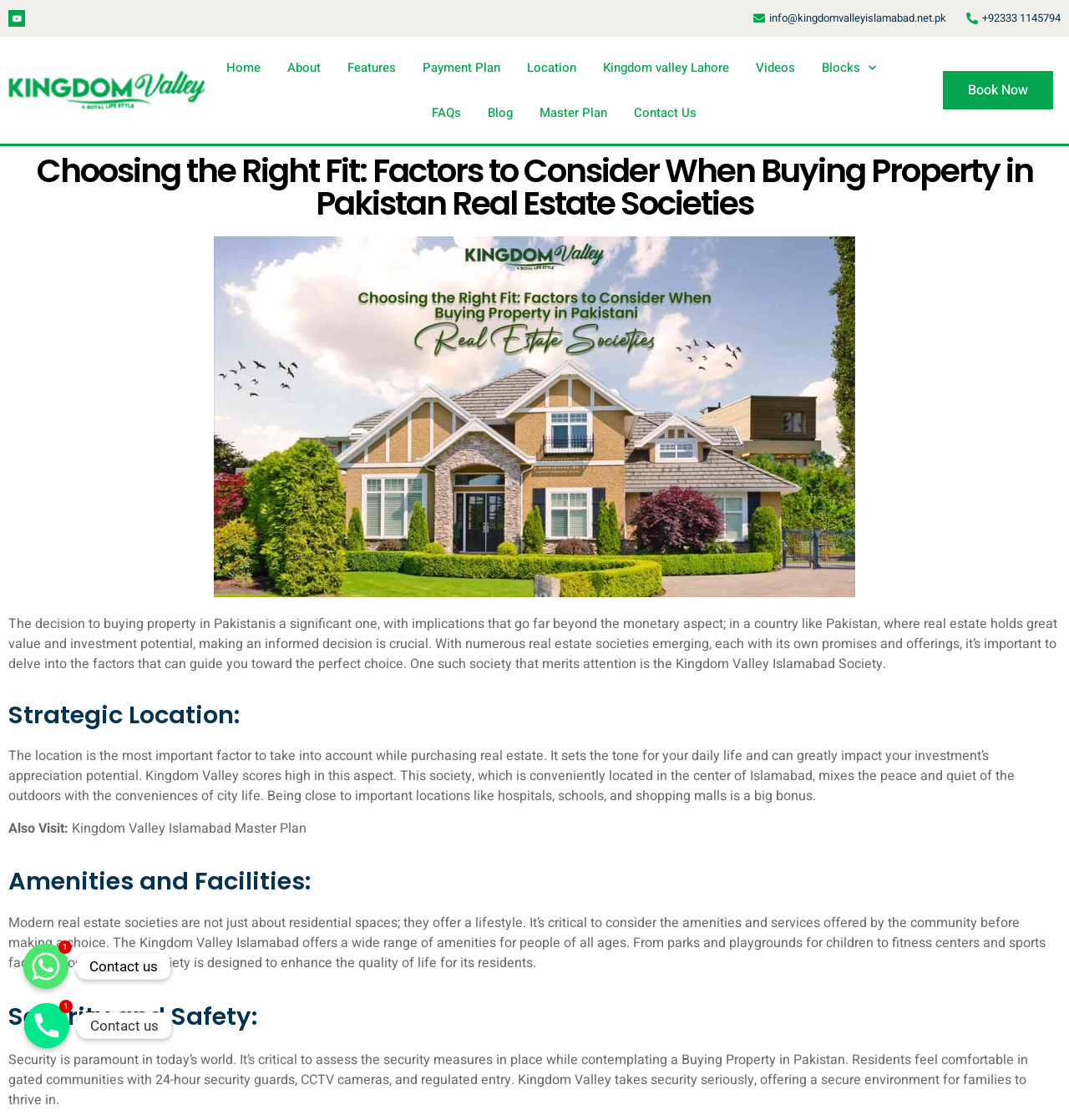Based on the image, please respond to the question with as much detail as possible:
What is the contact email address?

The contact email address can be found at the top of the webpage, next to the Youtube link and the phone number.